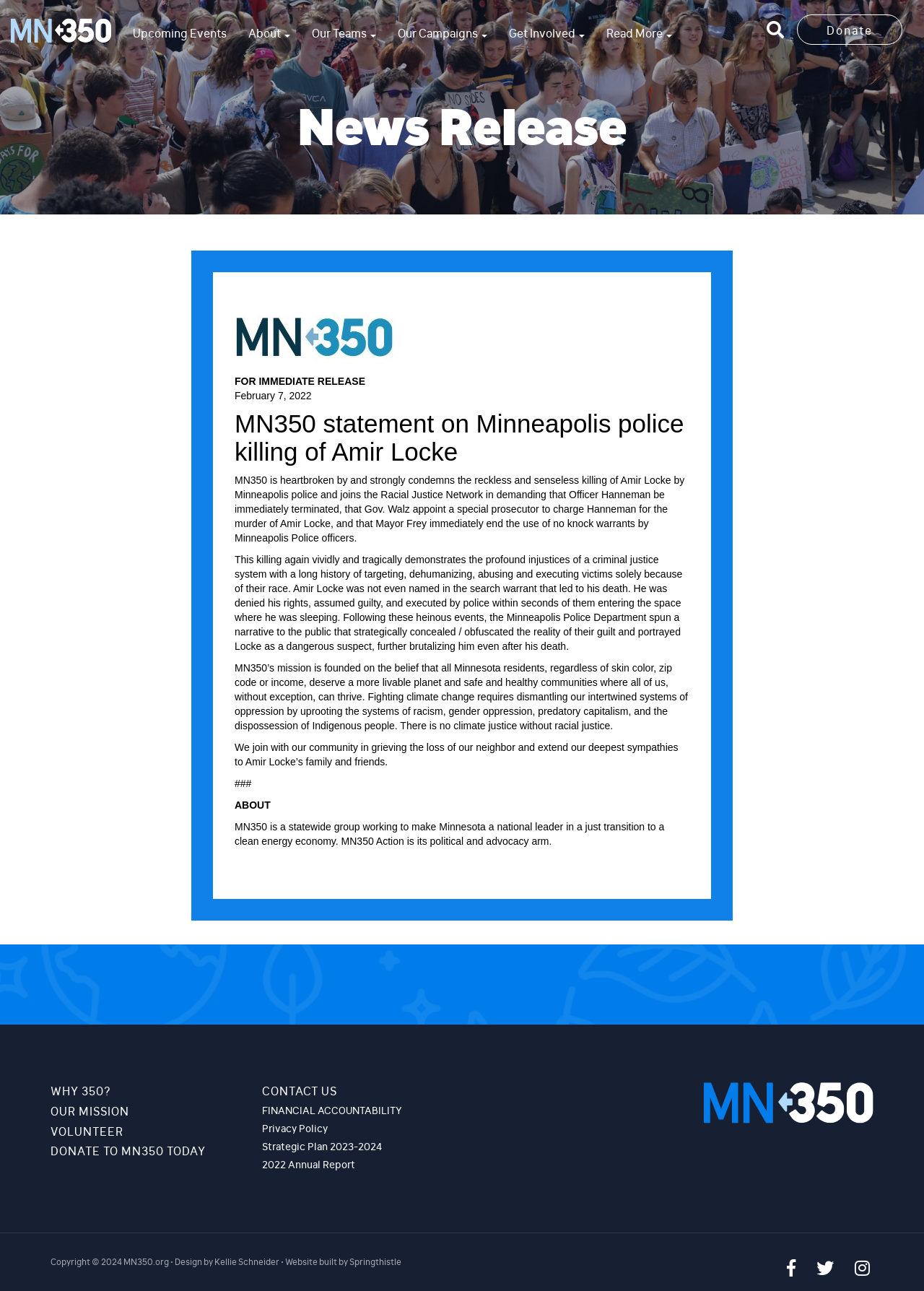Locate the bounding box coordinates of the element that needs to be clicked to carry out the instruction: "View upcoming events". The coordinates should be given as four float numbers ranging from 0 to 1, i.e., [left, top, right, bottom].

[0.132, 0.011, 0.257, 0.039]